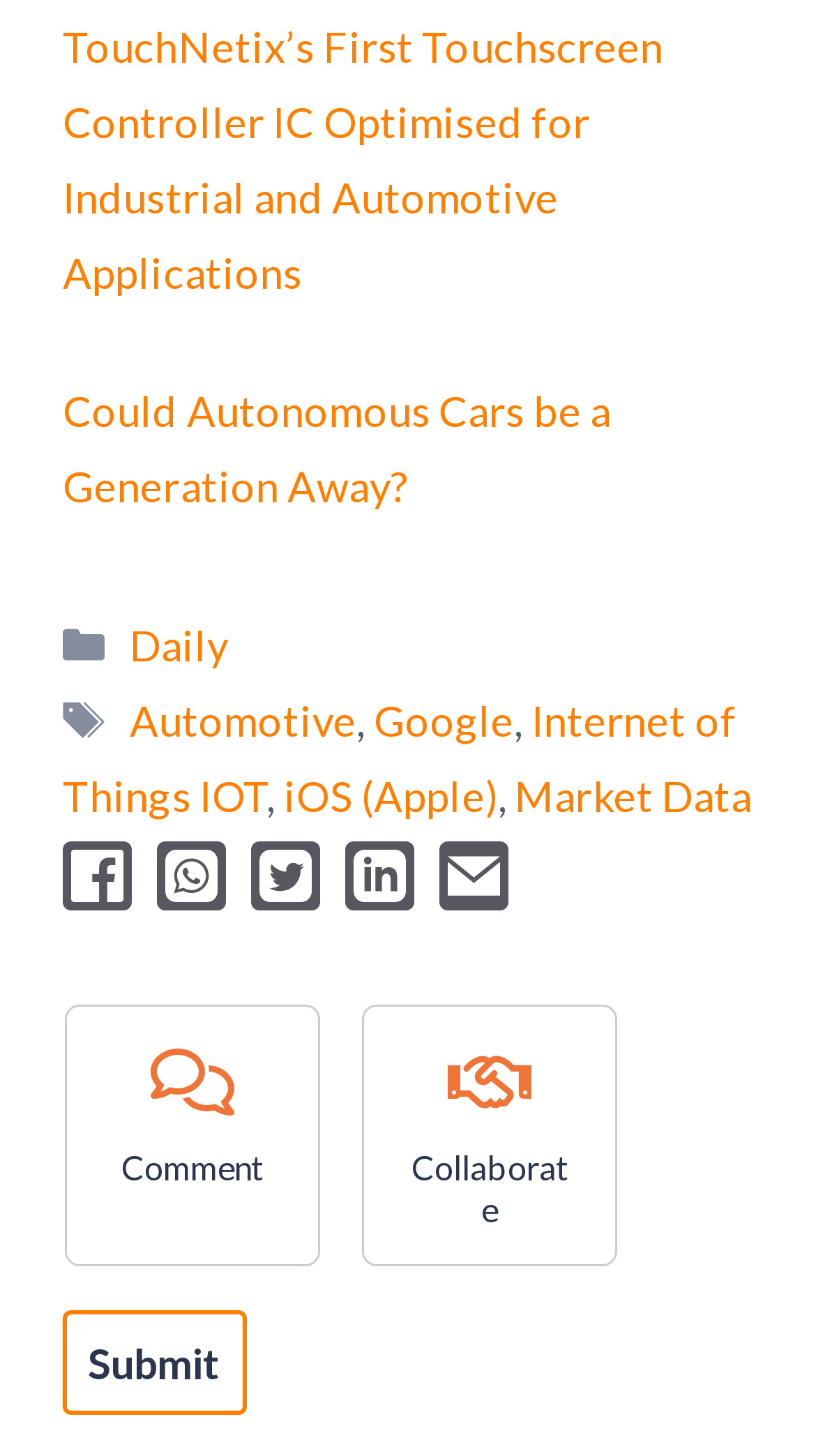How many social media links are there?
Provide a one-word or short-phrase answer based on the image.

5